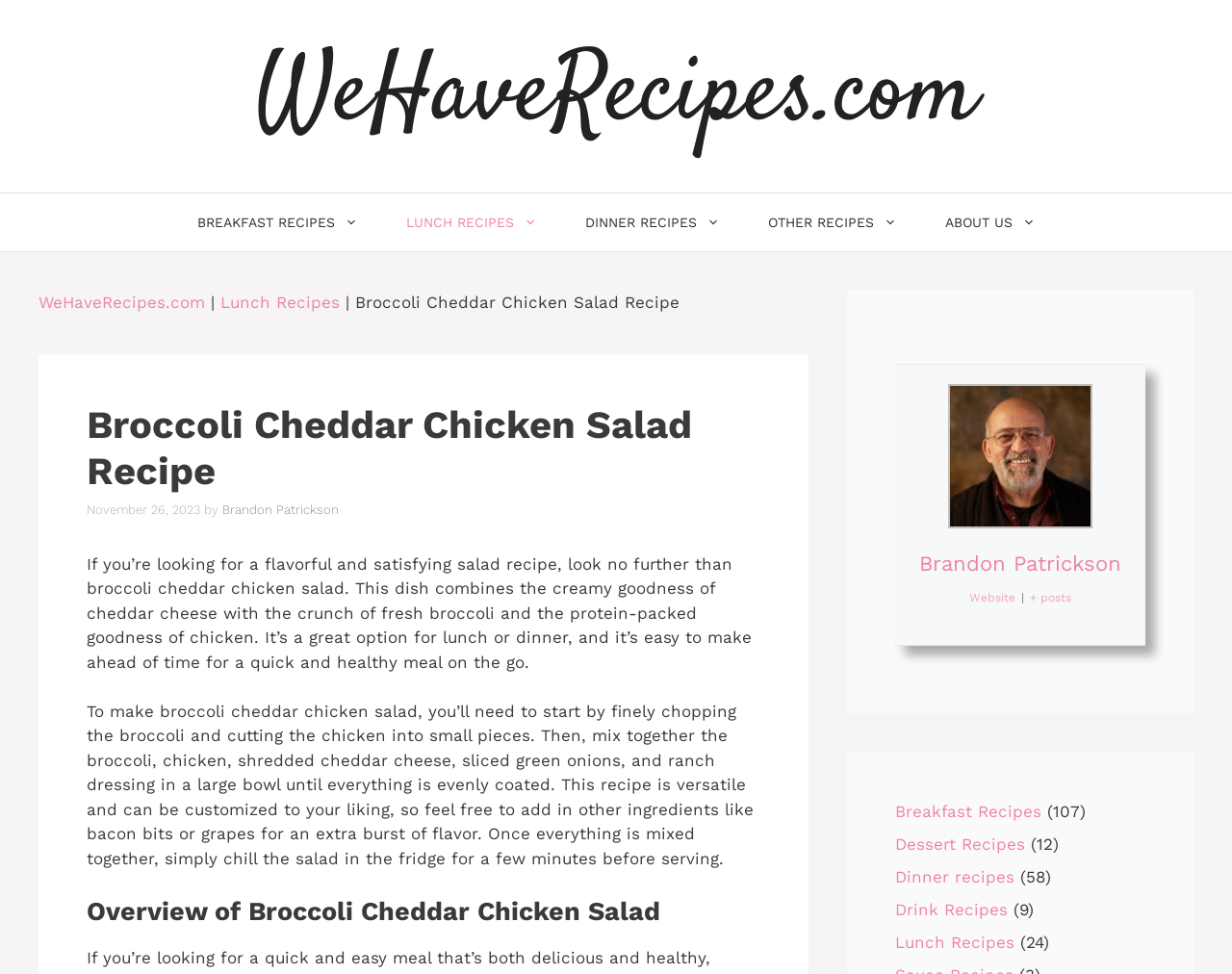Please identify the bounding box coordinates of the element on the webpage that should be clicked to follow this instruction: "Click on the 'LUNCH RECIPES' link". The bounding box coordinates should be given as four float numbers between 0 and 1, formatted as [left, top, right, bottom].

[0.14, 0.199, 0.31, 0.258]